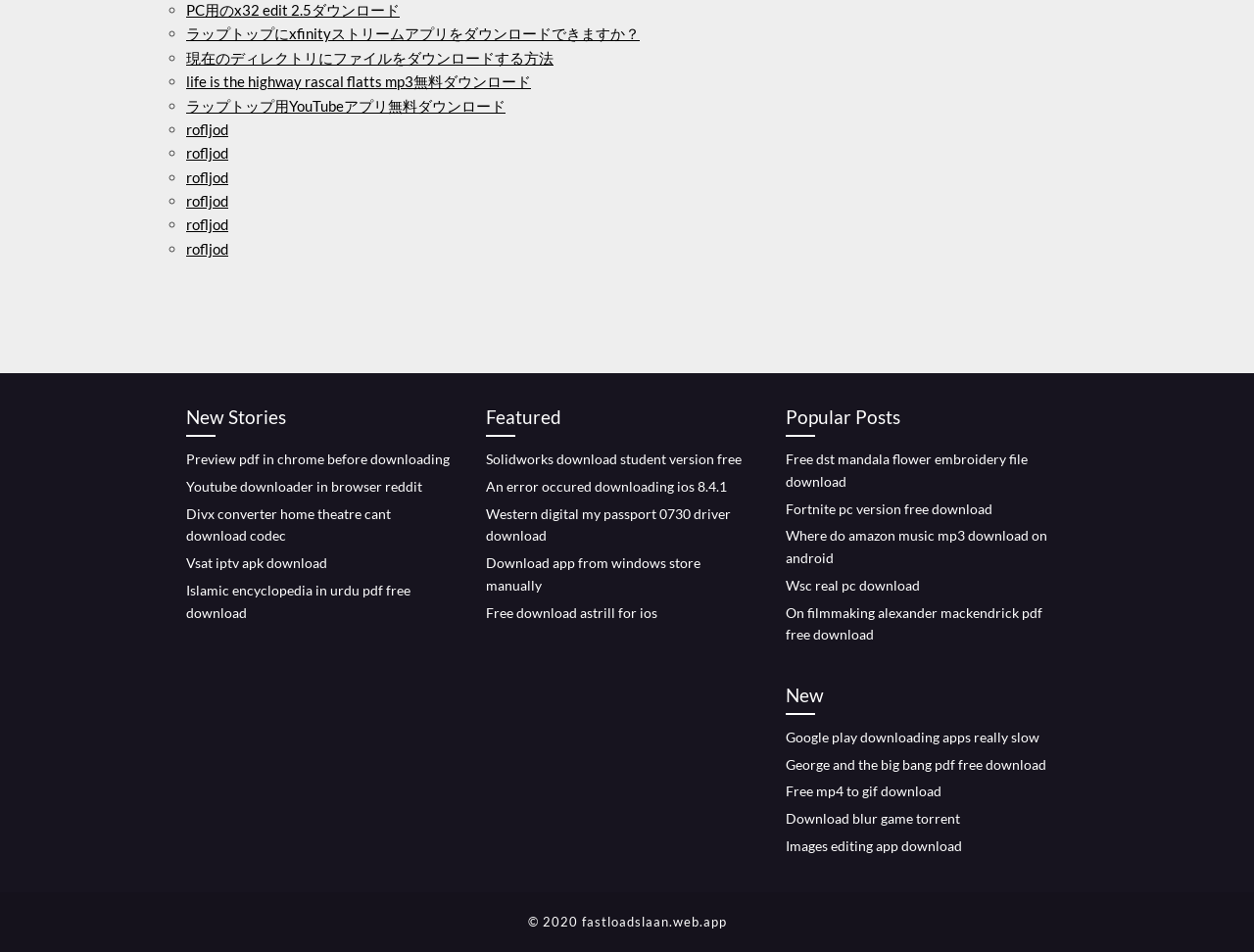Determine the bounding box coordinates of the clickable region to execute the instruction: "Explore Featured". The coordinates should be four float numbers between 0 and 1, denoted as [left, top, right, bottom].

[0.388, 0.423, 0.598, 0.459]